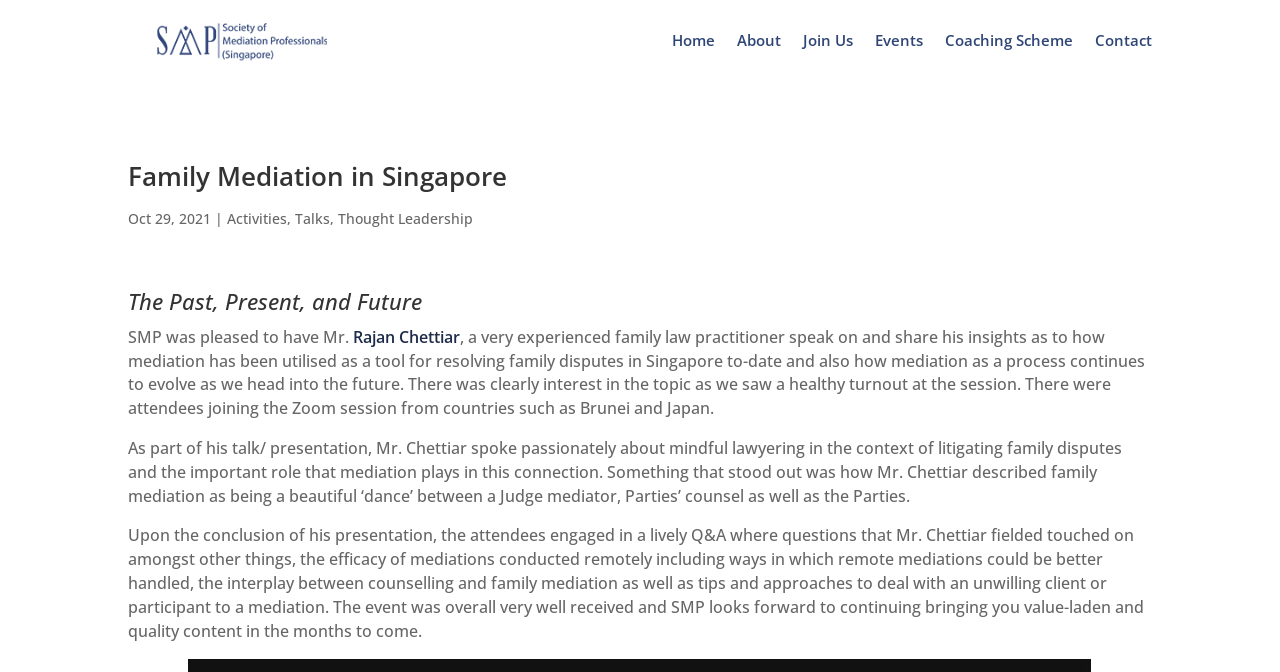Highlight the bounding box of the UI element that corresponds to this description: "Join Us".

[0.627, 0.0, 0.666, 0.119]